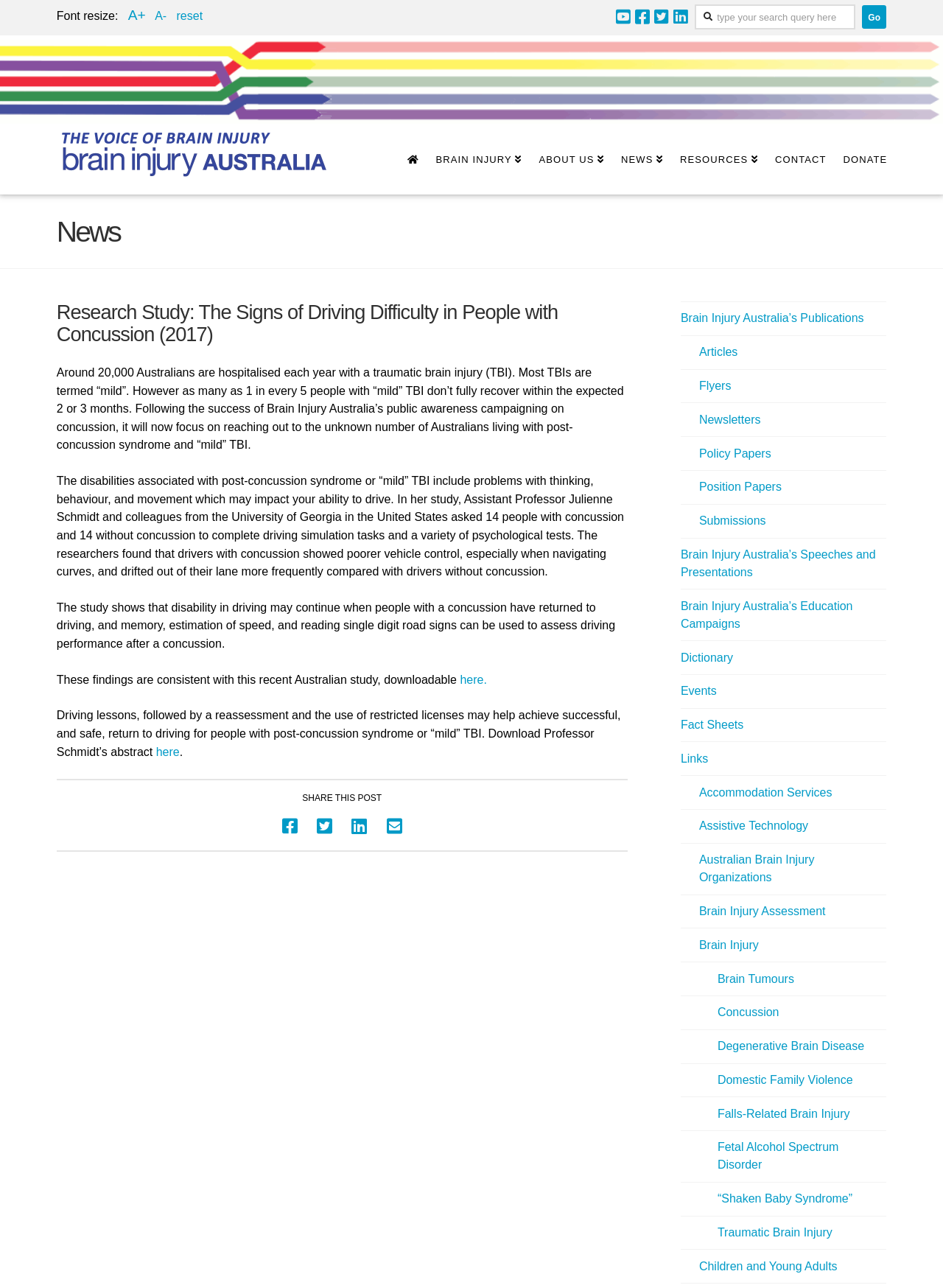Can you show the bounding box coordinates of the region to click on to complete the task described in the instruction: "Search for something"?

[0.737, 0.003, 0.907, 0.023]